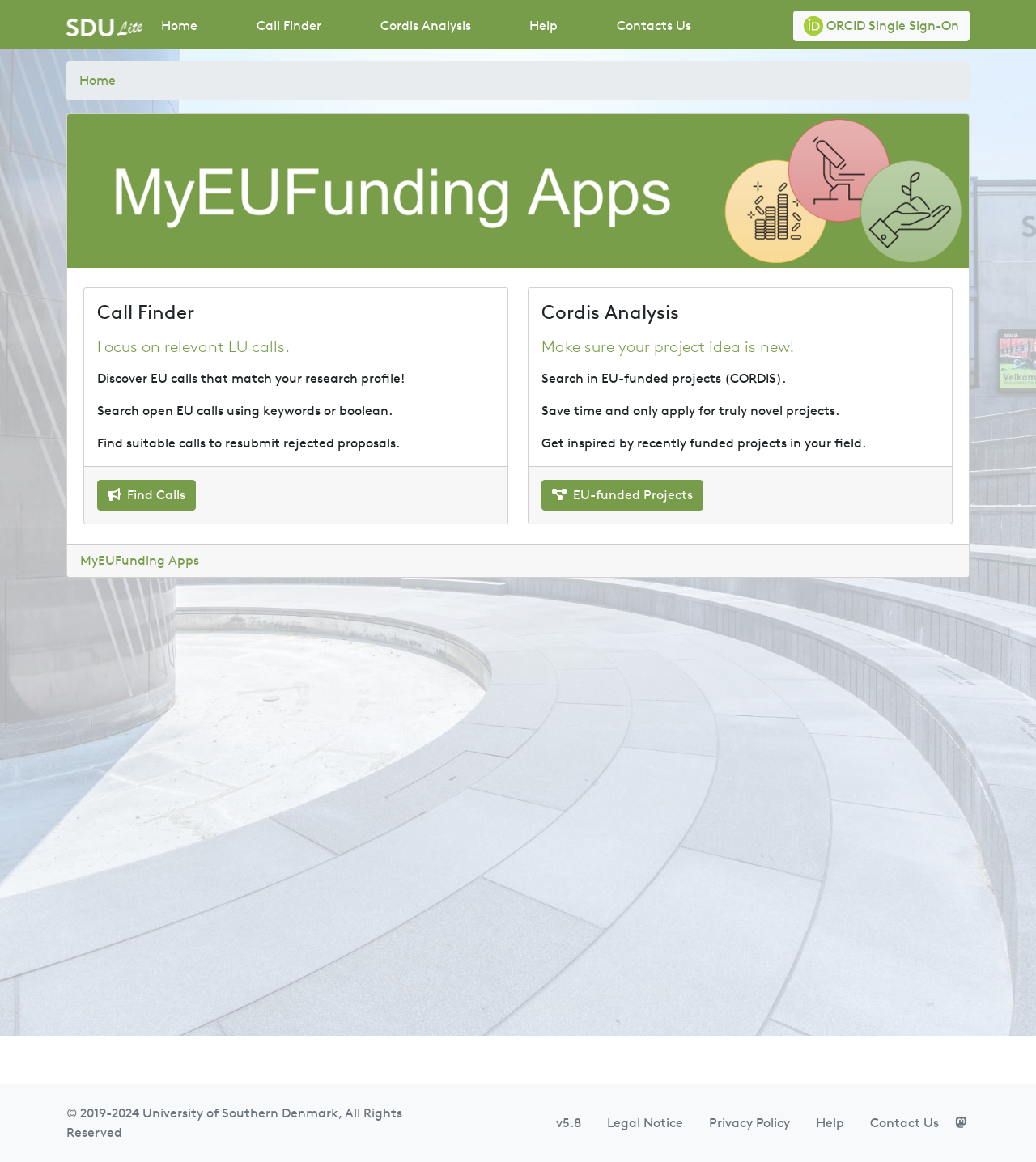Please identify the bounding box coordinates for the region that you need to click to follow this instruction: "Contact Us".

[0.589, 0.008, 0.674, 0.036]